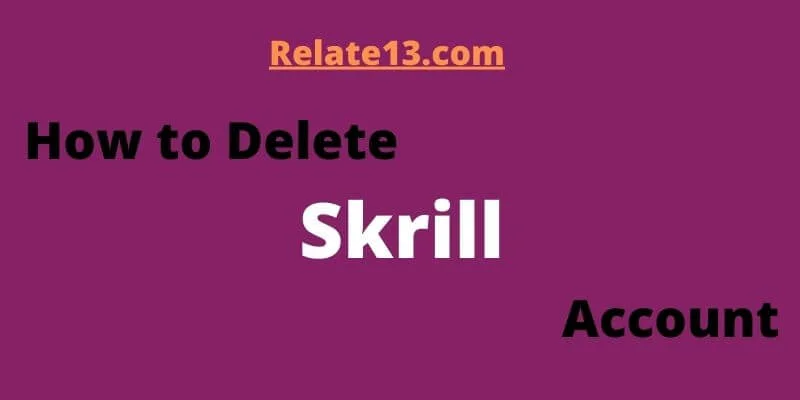Answer the following inquiry with a single word or phrase:
What is the background color of the title?

rich purple